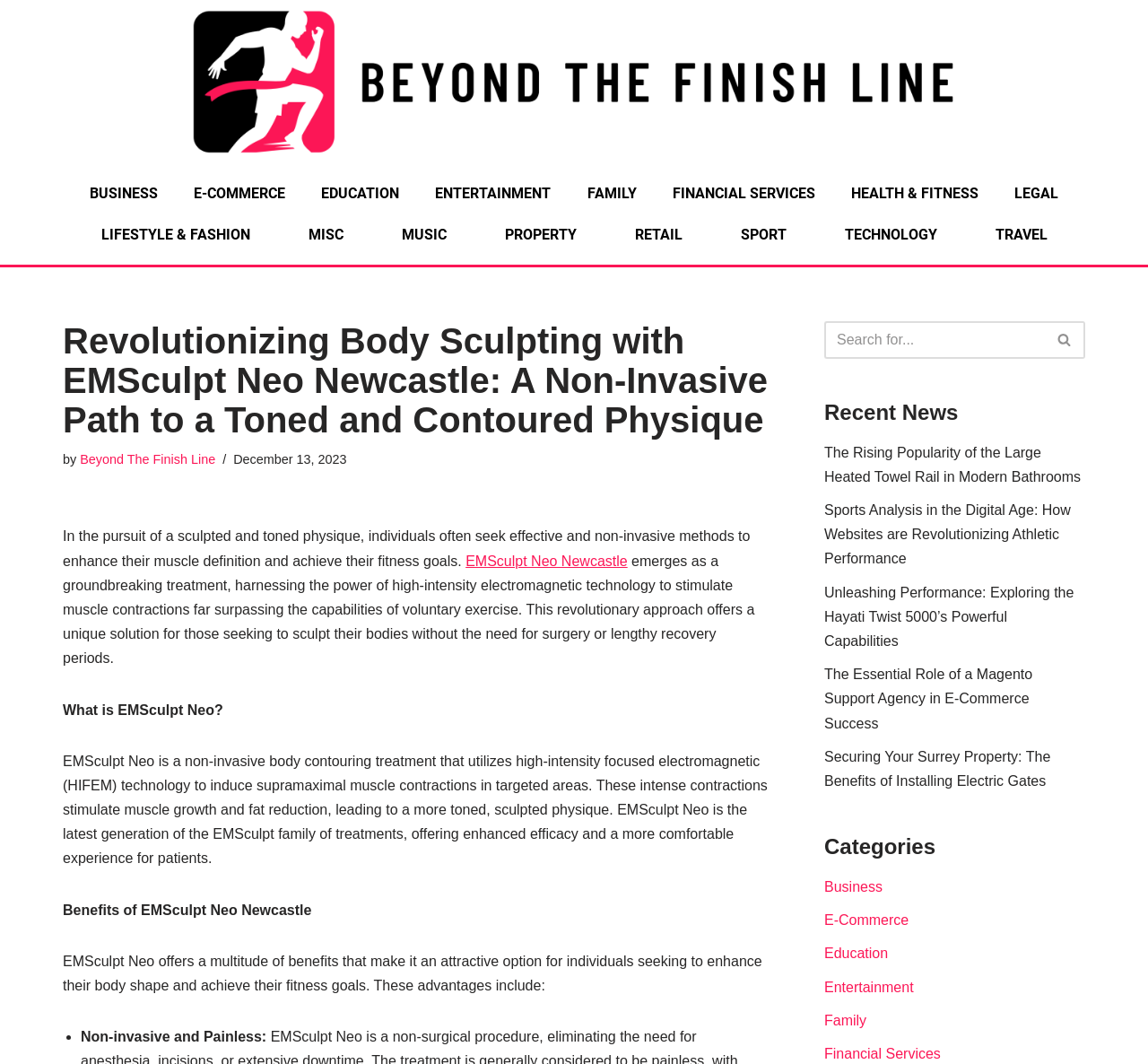Analyze the image and answer the question with as much detail as possible: 
What is the purpose of EMSculpt Neo?

I found the answer by looking at the introductory text which states that 'individuals often seek effective and non-invasive methods to enhance their muscle definition and achieve their fitness goals' and EMSculpt Neo emerges as a solution to this problem.